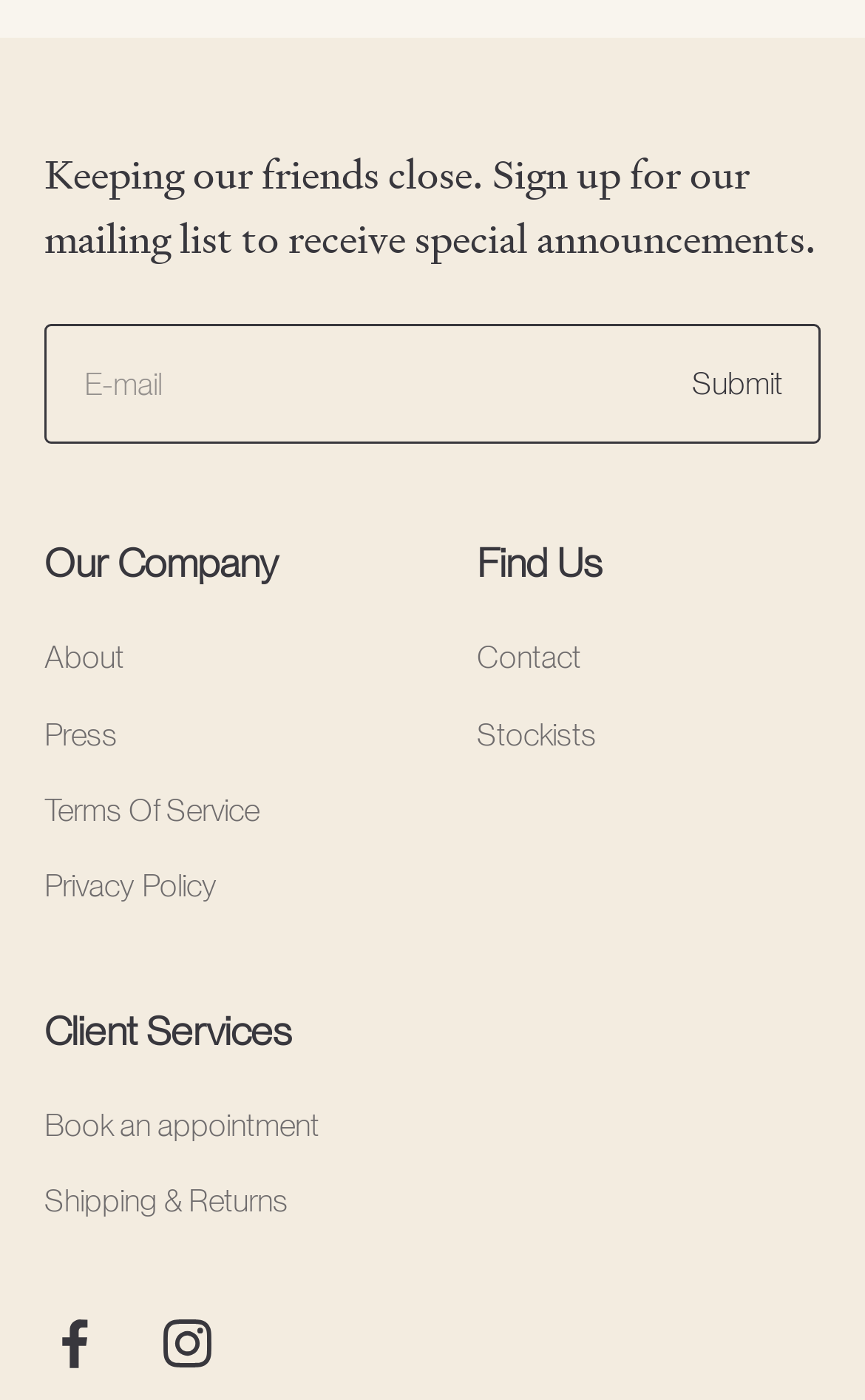Locate the UI element described as follows: "Shipping & Returns". Return the bounding box coordinates as four float numbers between 0 and 1 in the order [left, top, right, bottom].

[0.051, 0.84, 0.333, 0.875]